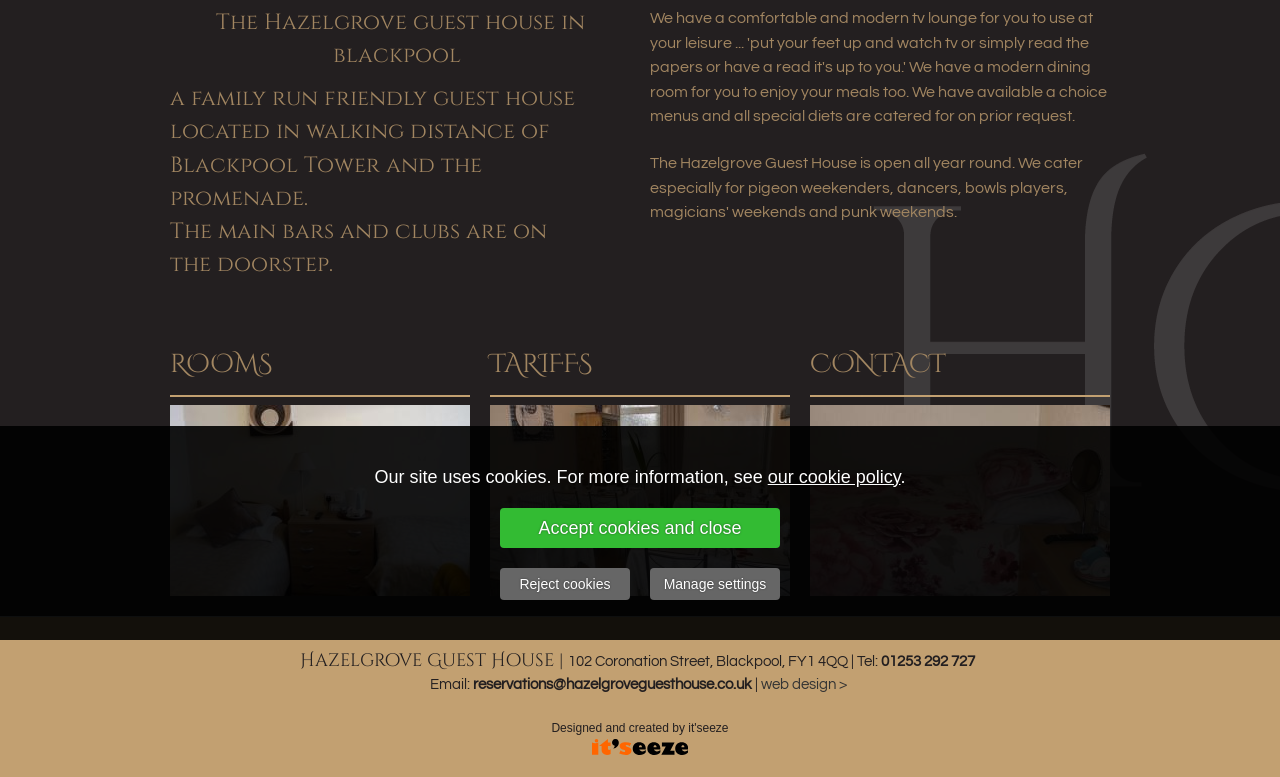Using floating point numbers between 0 and 1, provide the bounding box coordinates in the format (top-left x, top-left y, bottom-right x, bottom-right y). Locate the UI element described here: TARIFFS

[0.383, 0.463, 0.462, 0.482]